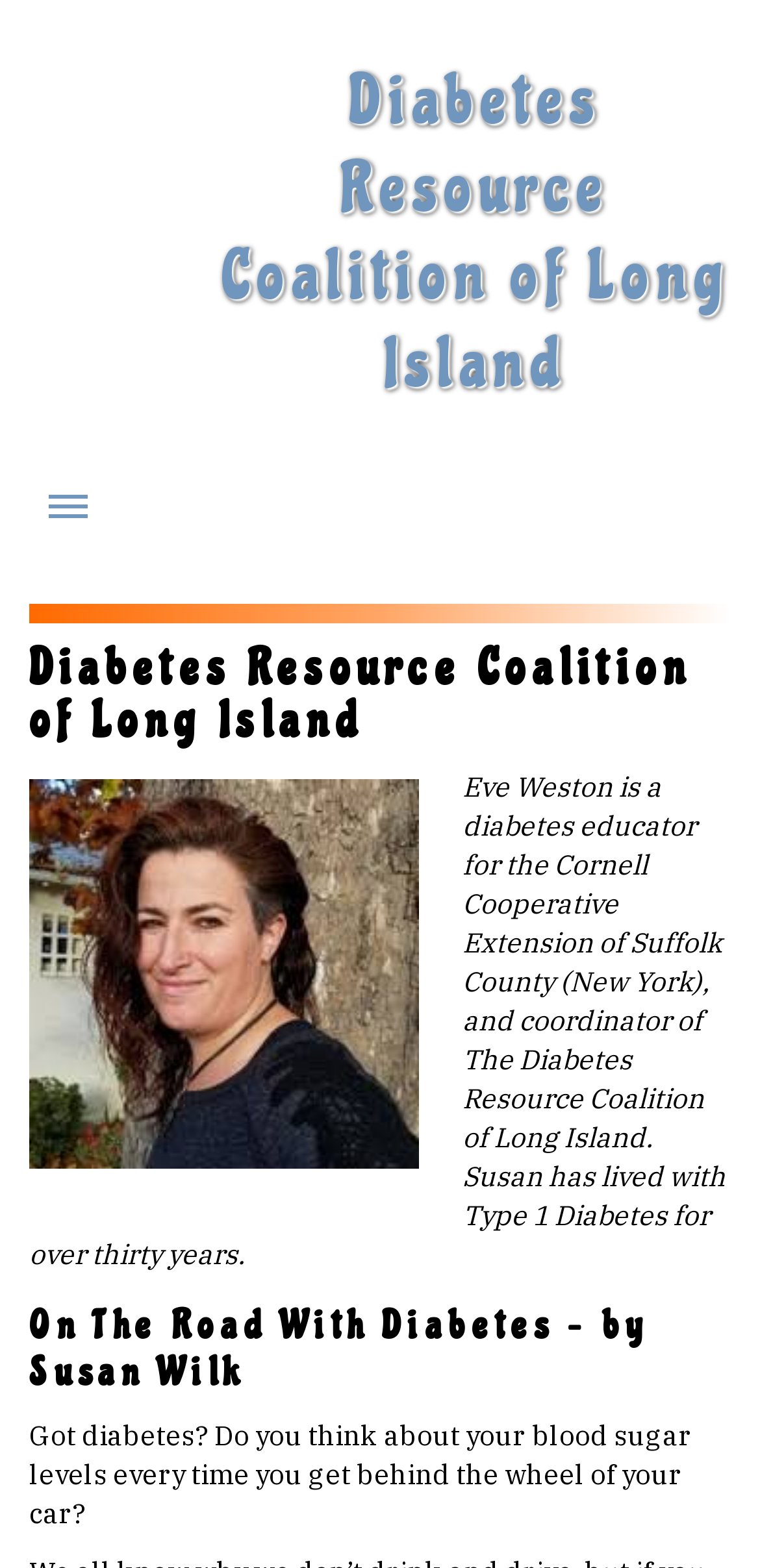Please find the bounding box coordinates of the element that needs to be clicked to perform the following instruction: "Click on the Diabetes Resource Coalition of Long Island link". The bounding box coordinates should be four float numbers between 0 and 1, represented as [left, top, right, bottom].

[0.292, 0.039, 0.958, 0.258]